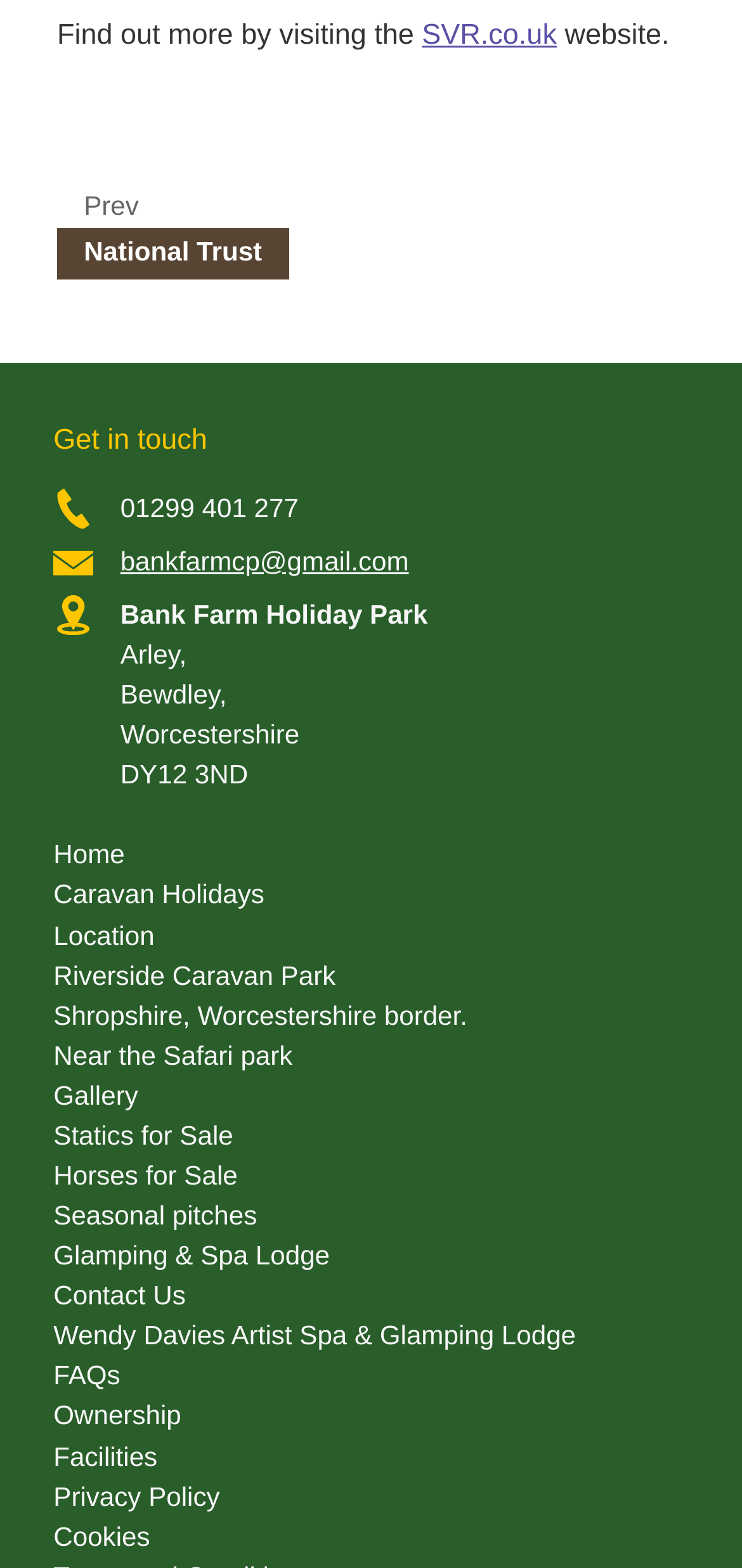Mark the bounding box of the element that matches the following description: "Privacy Policy".

[0.072, 0.942, 0.928, 0.967]